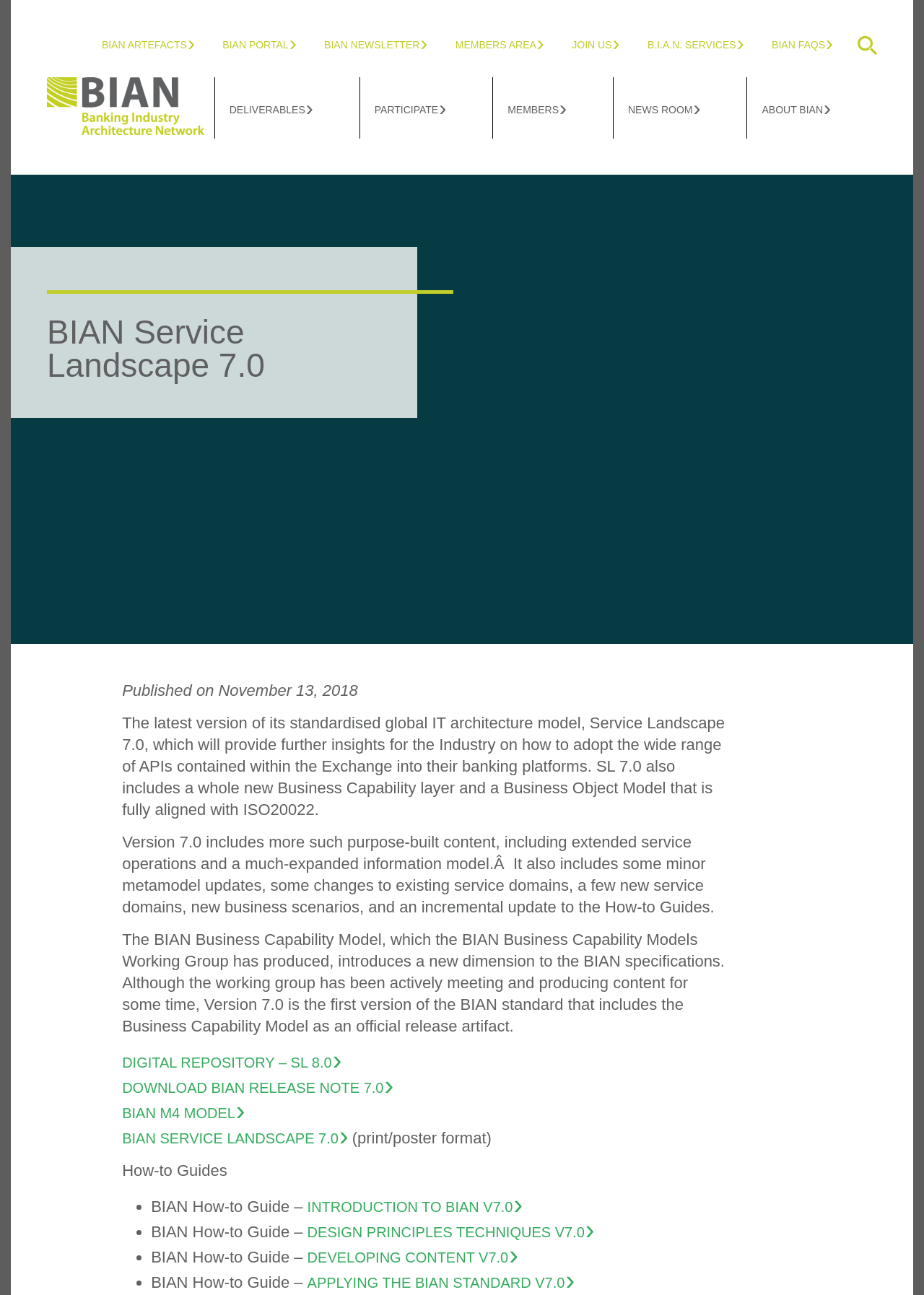Can you provide the bounding box coordinates for the element that should be clicked to implement the instruction: "Download BIAN RELEASE NOTE 7.0"?

[0.132, 0.829, 0.425, 0.848]